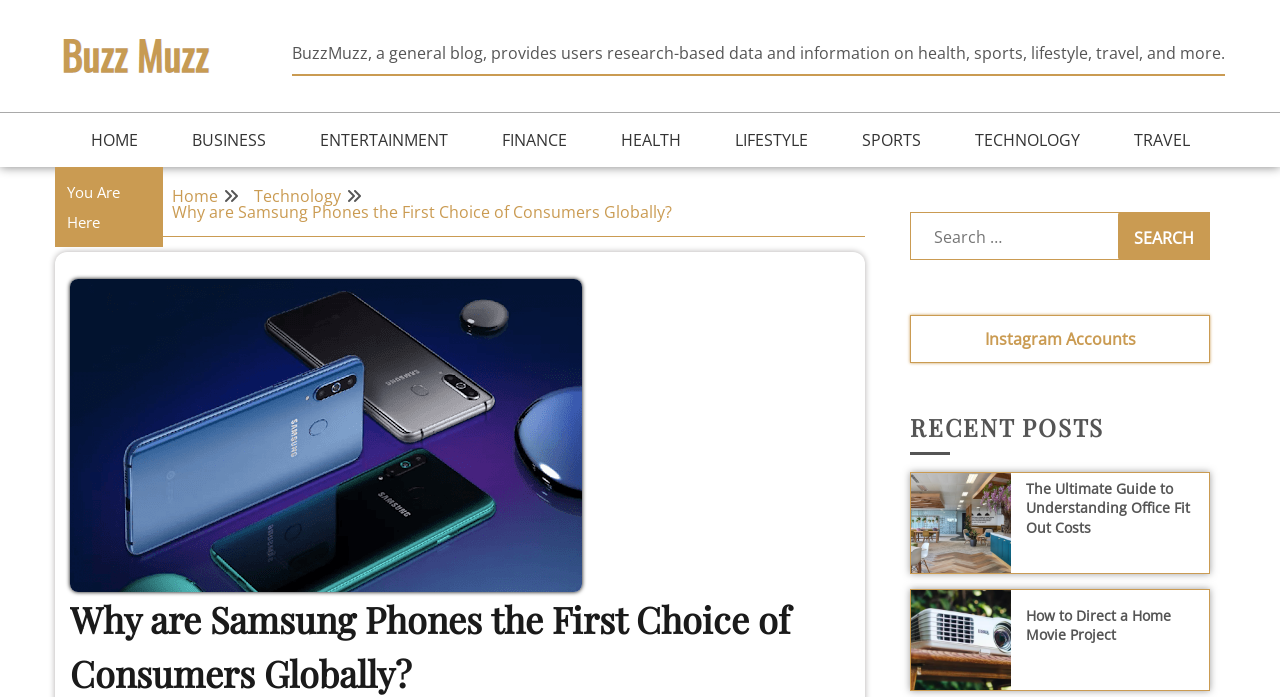Identify the bounding box for the given UI element using the description provided. Coordinates should be in the format (top-left x, top-left y, bottom-right x, bottom-right y) and must be between 0 and 1. Here is the description: Finance

[0.38, 0.162, 0.454, 0.24]